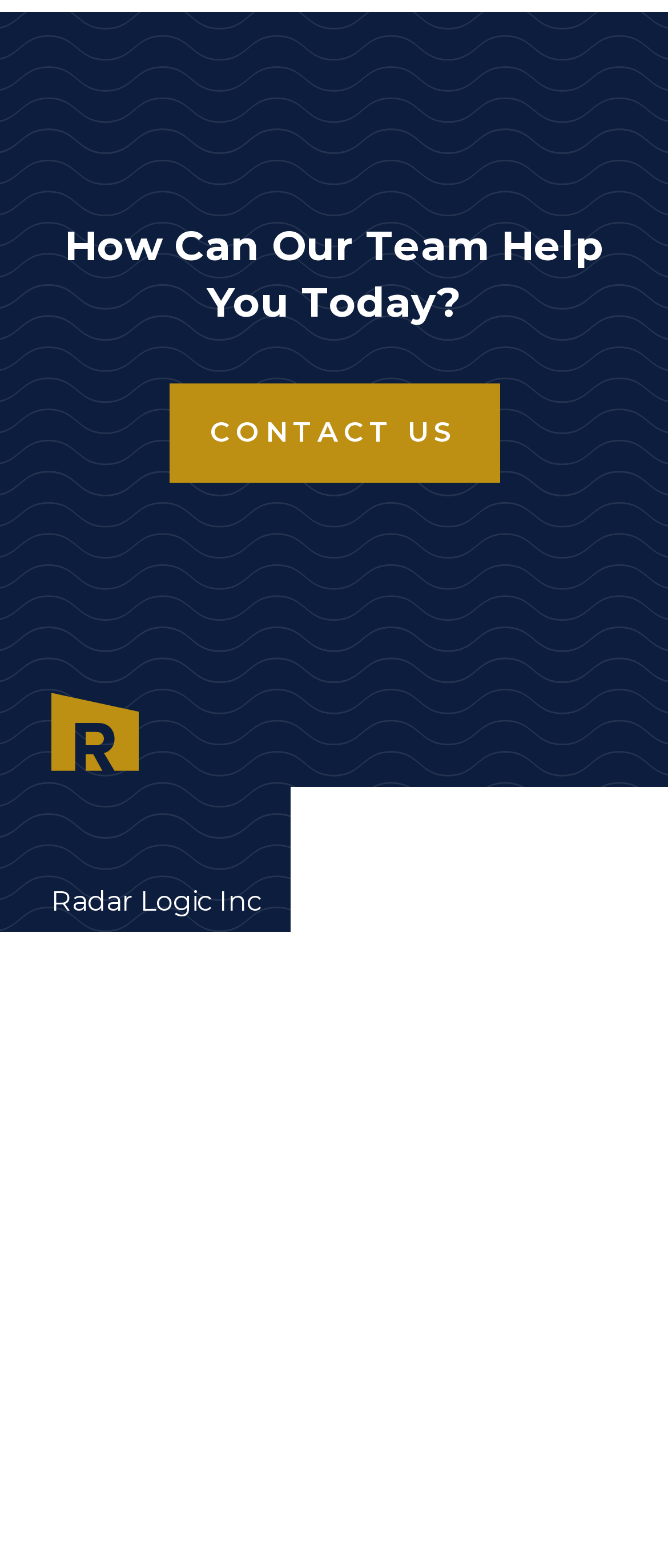Answer the question below in one word or phrase:
What is the company name?

Radar Logic Inc